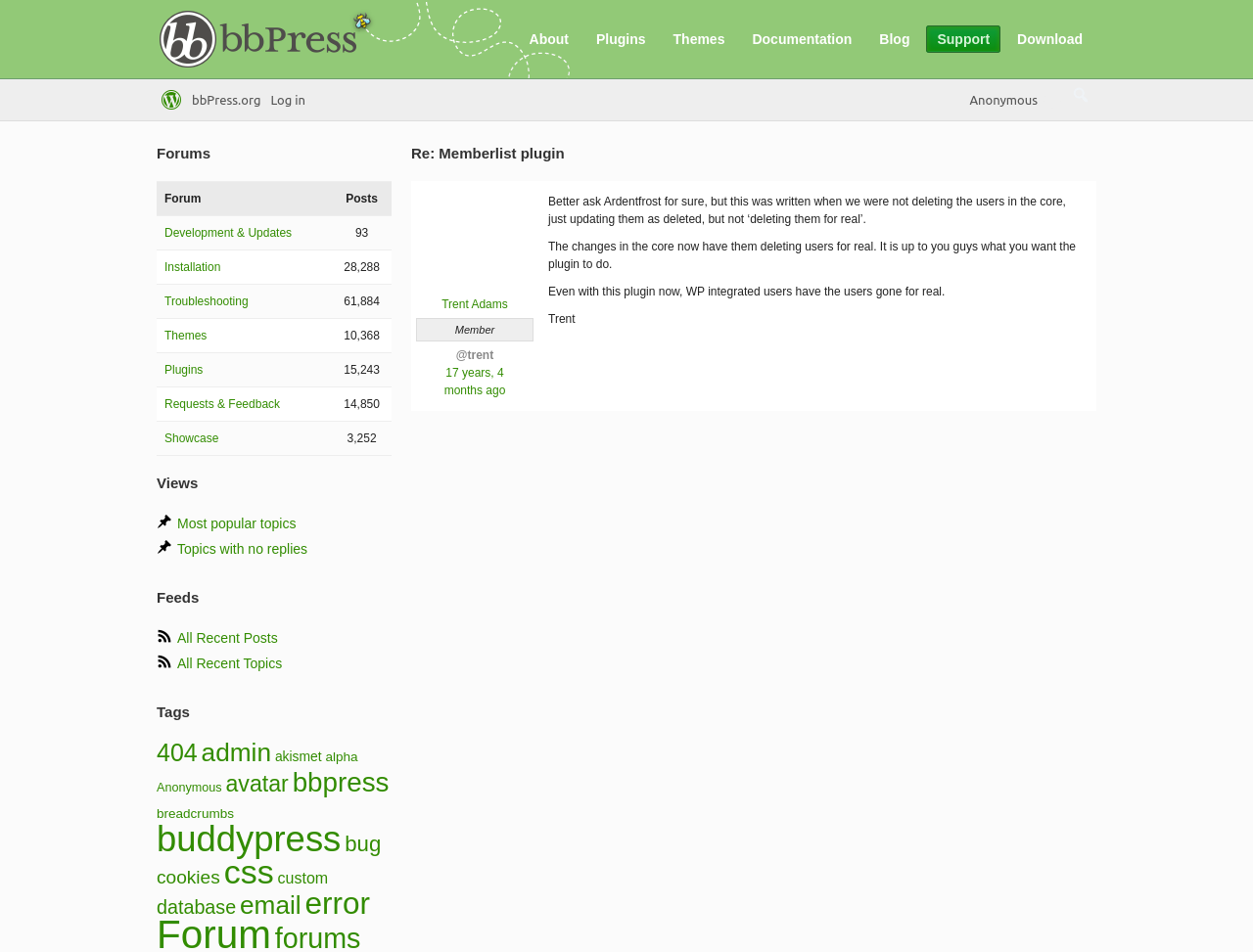How many topics are there with no replies?
Answer the question with a detailed and thorough explanation.

I looked at the link ' Topics with no replies' but it does not provide a specific number of topics with no replies. It seems to be a link to a page that lists such topics.